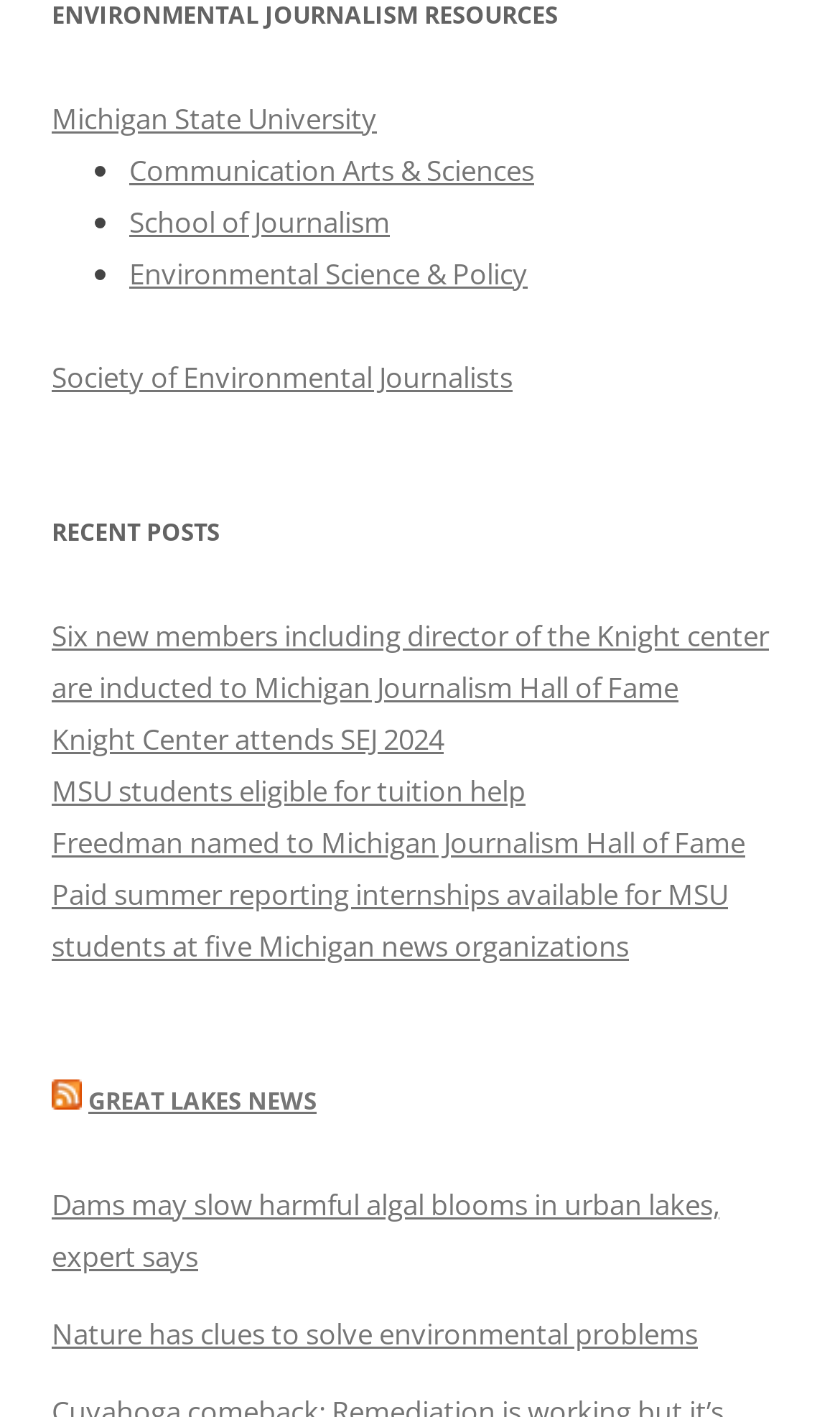What is the first department listed?
From the screenshot, provide a brief answer in one word or phrase.

Communication Arts & Sciences